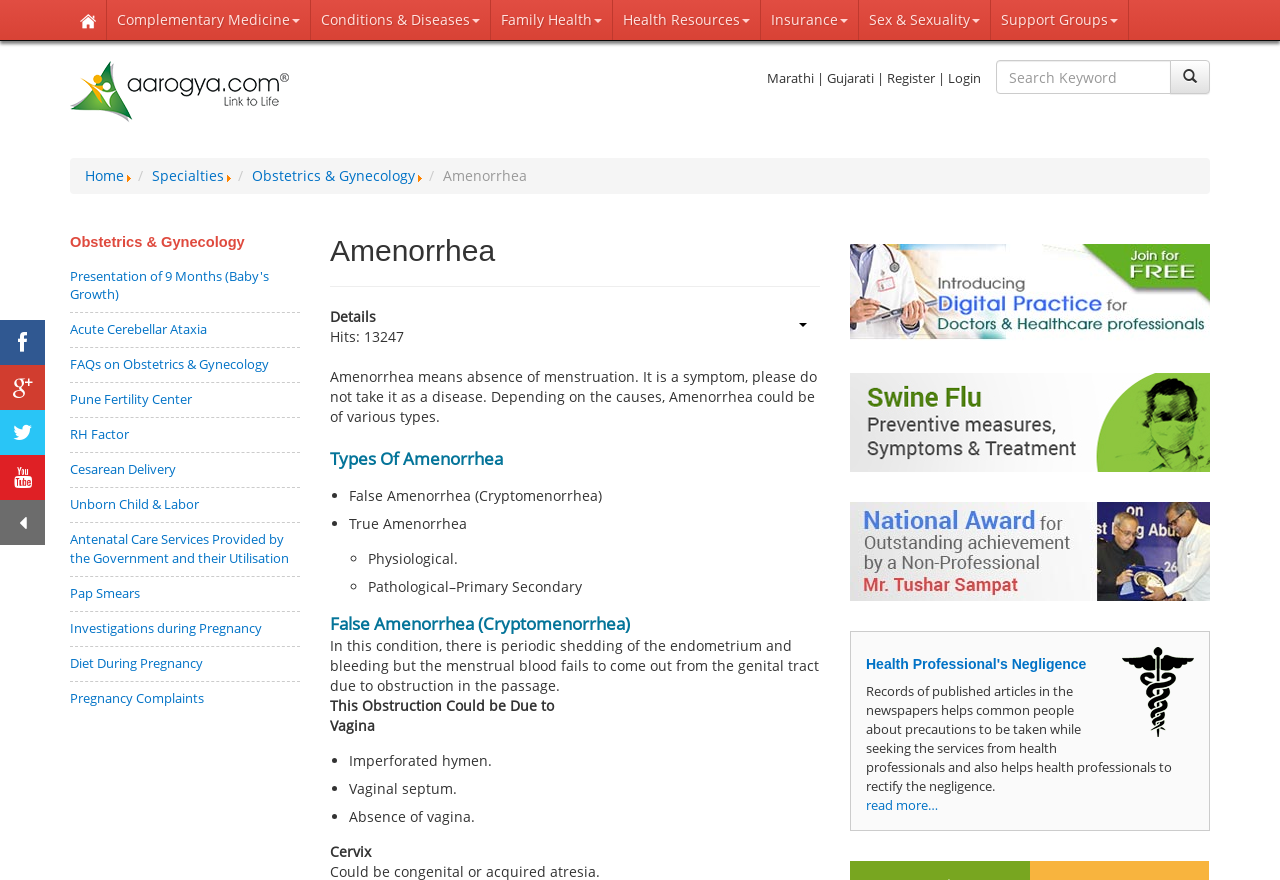Determine the bounding box coordinates of the clickable region to follow the instruction: "Click on the 'Register' link".

[0.693, 0.078, 0.731, 0.099]